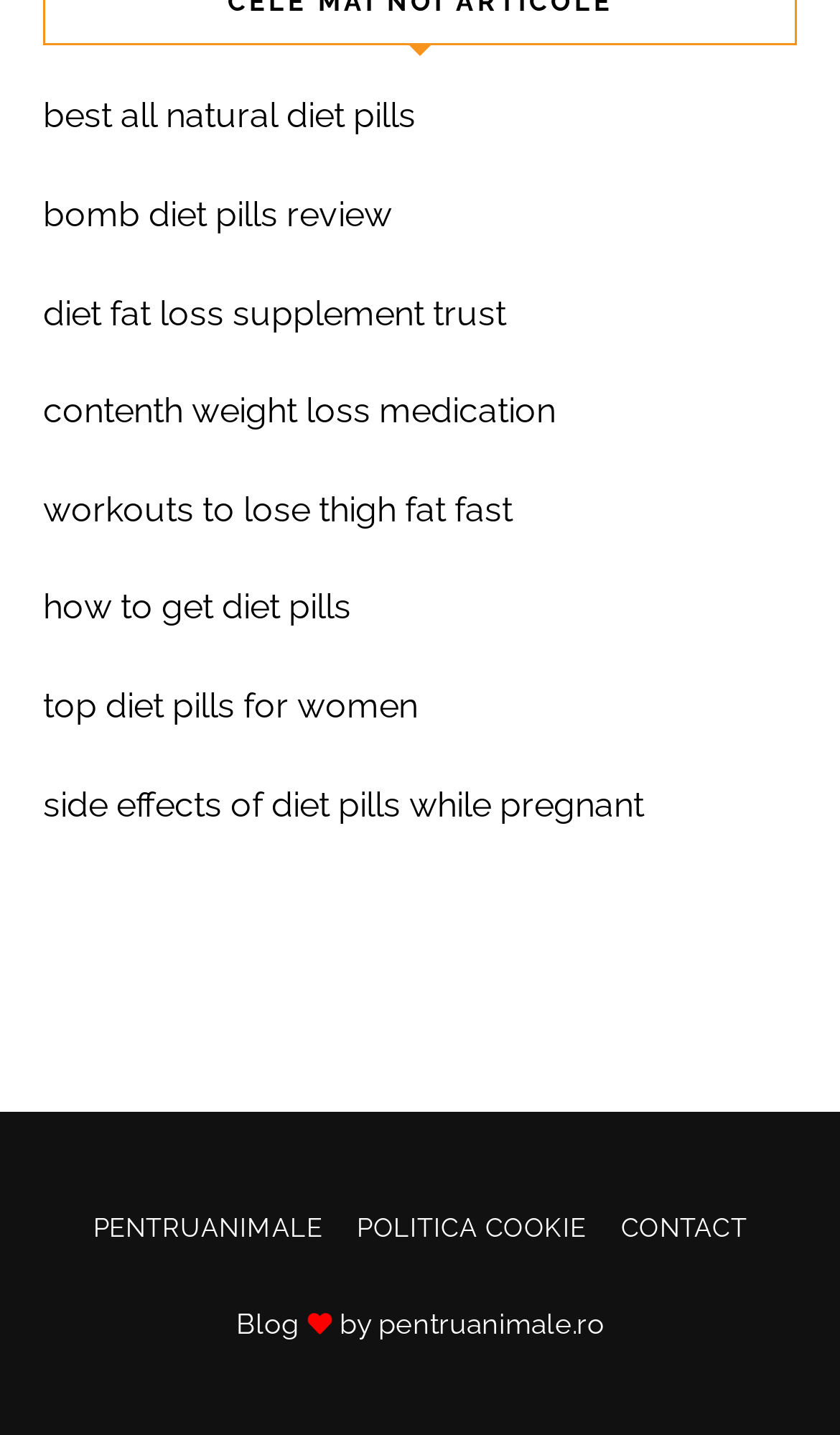Highlight the bounding box of the UI element that corresponds to this description: "PentruAnimale".

[0.09, 0.835, 0.404, 0.879]